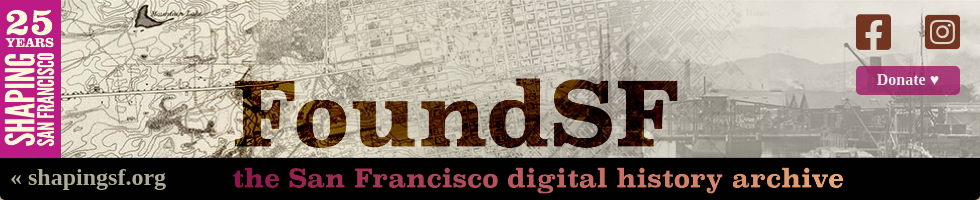Give a one-word or one-phrase response to the question: 
What is the purpose of the 'donate' link?

Community support